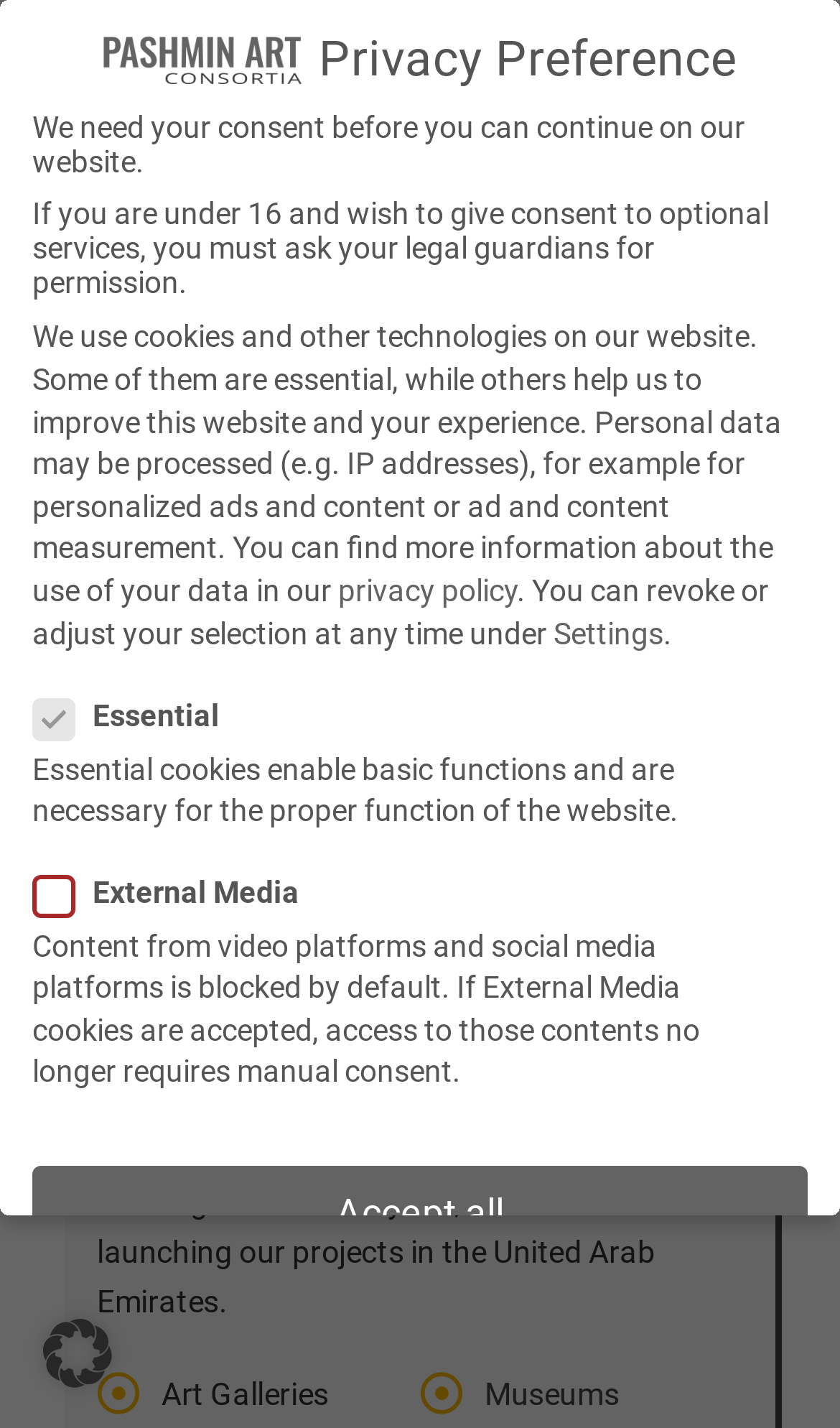How many buttons are present on the webpage?
Based on the image, respond with a single word or phrase.

4